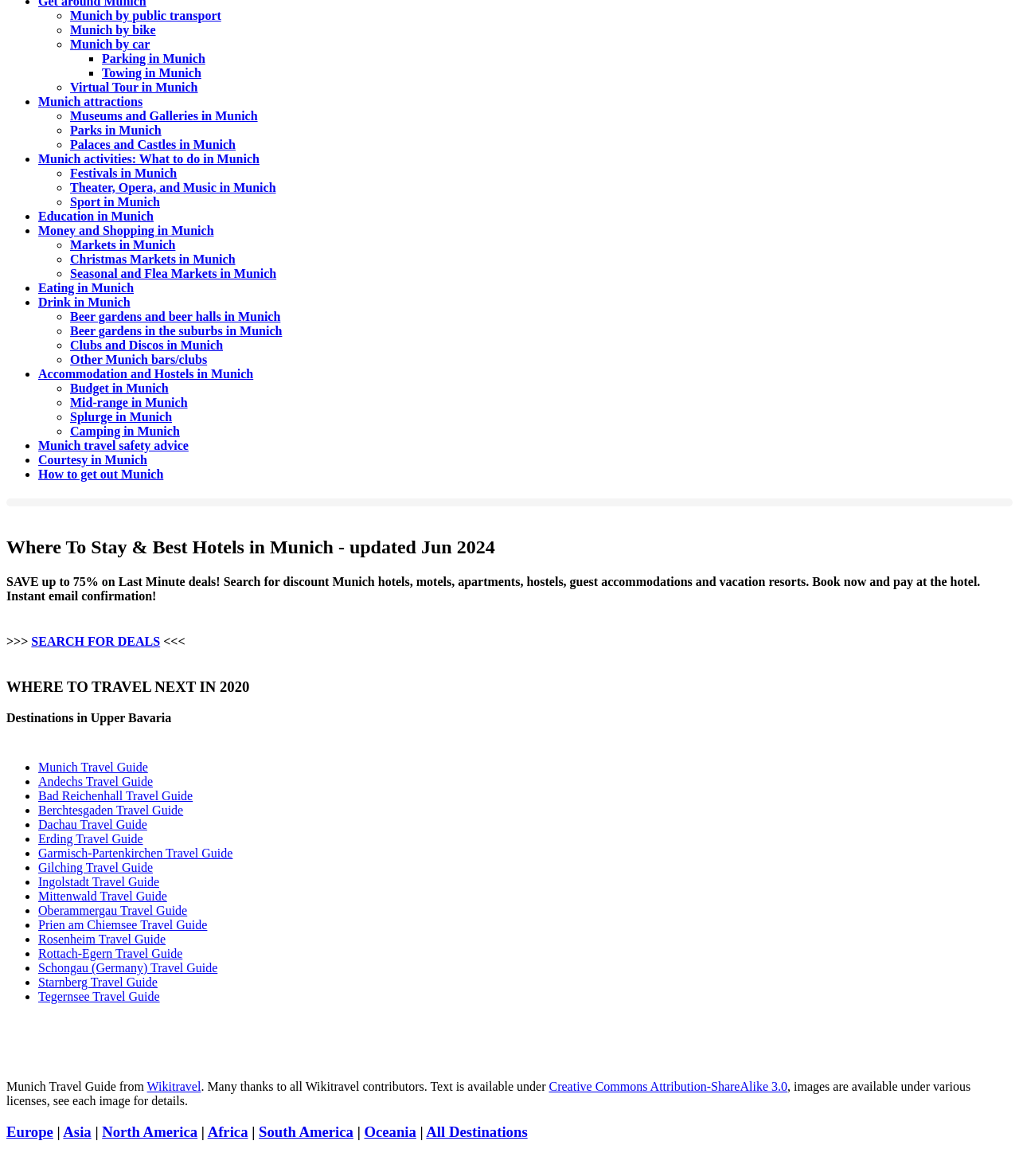Given the webpage screenshot, identify the bounding box of the UI element that matches this description: "Munich attractions".

[0.038, 0.08, 0.14, 0.092]